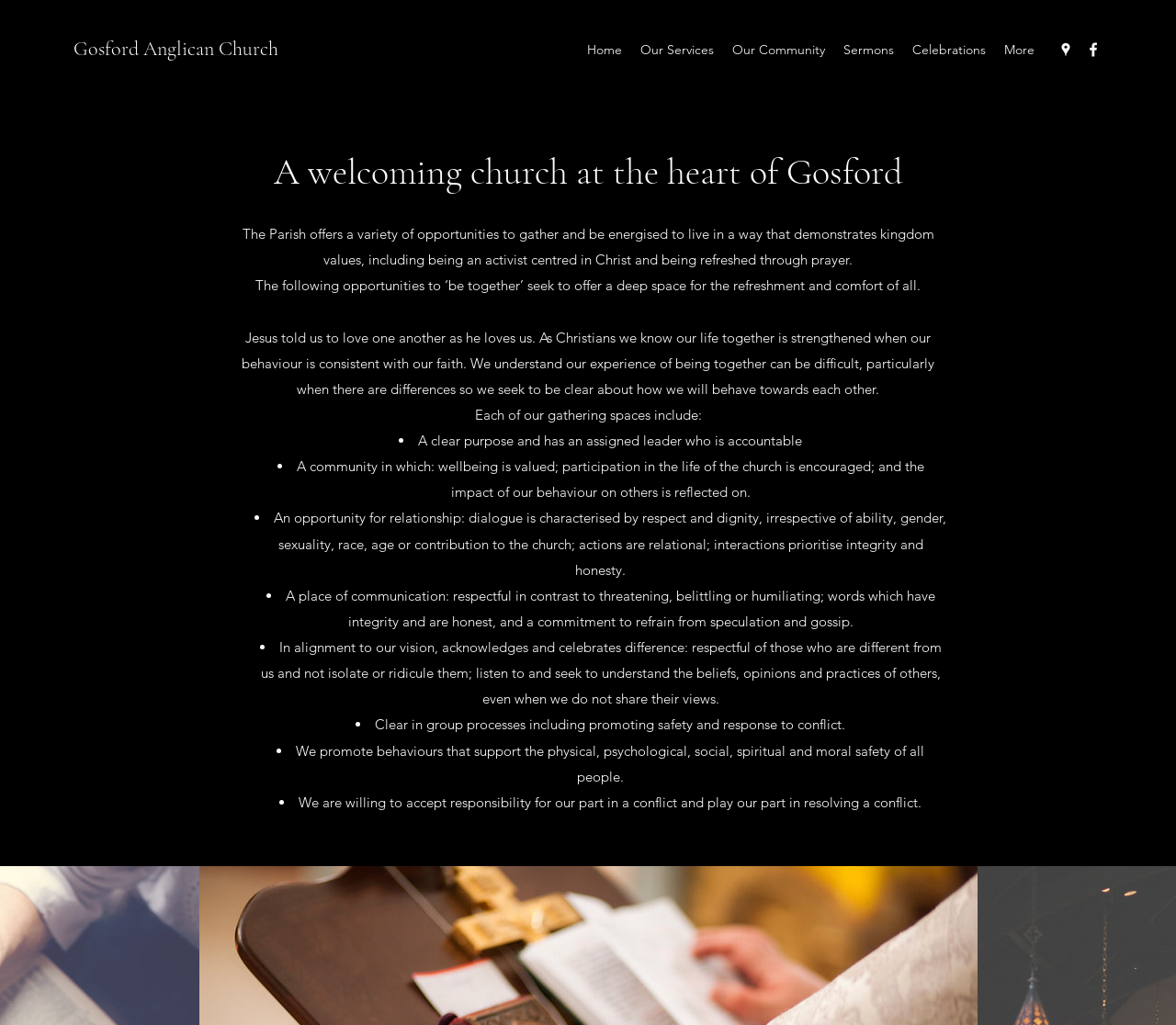Using the provided description Celebrations, find the bounding box coordinates for the UI element. Provide the coordinates in (top-left x, top-left y, bottom-right x, bottom-right y) format, ensuring all values are between 0 and 1.

[0.768, 0.035, 0.846, 0.062]